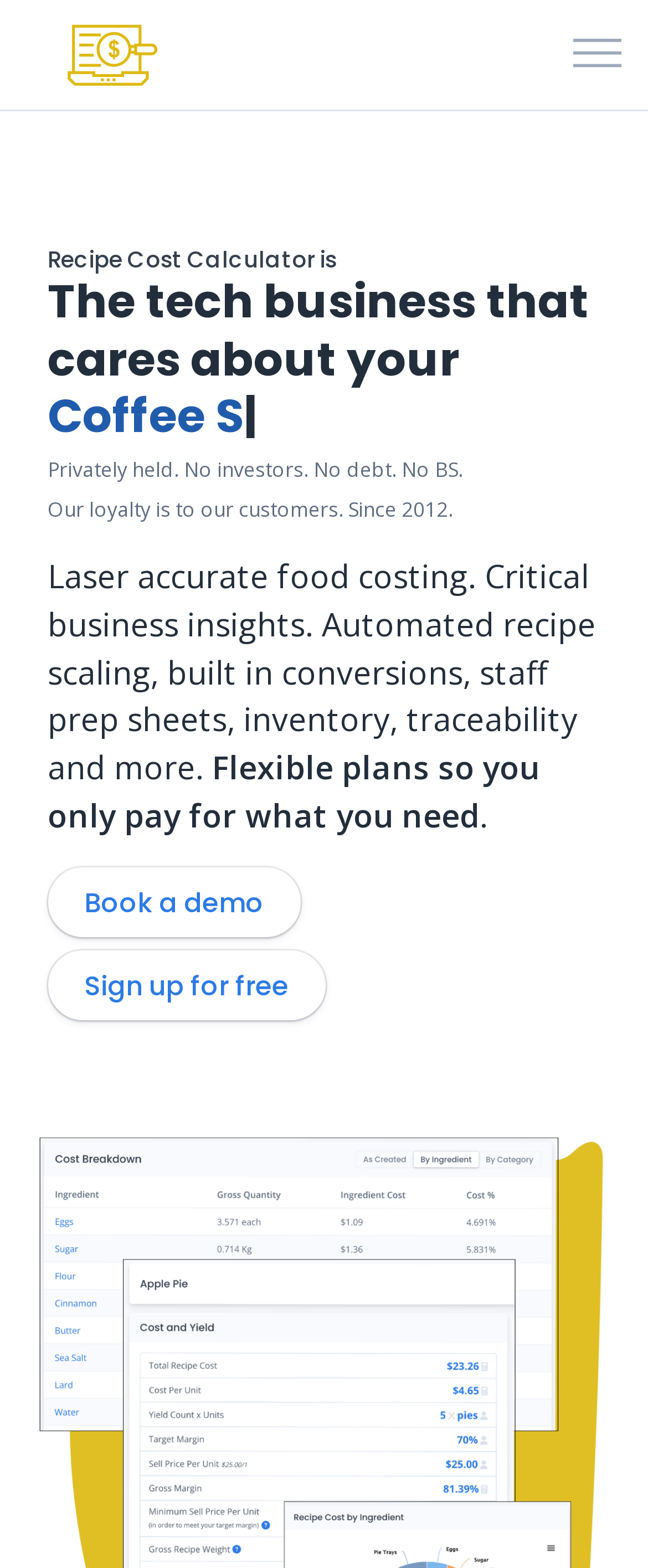Analyze the image and give a detailed response to the question:
How can I get started with the business?

The webpage provides two options to get started with the business, which are 'Book a demo' and 'Sign up for free', both of which are links located at the bottom of the webpage.